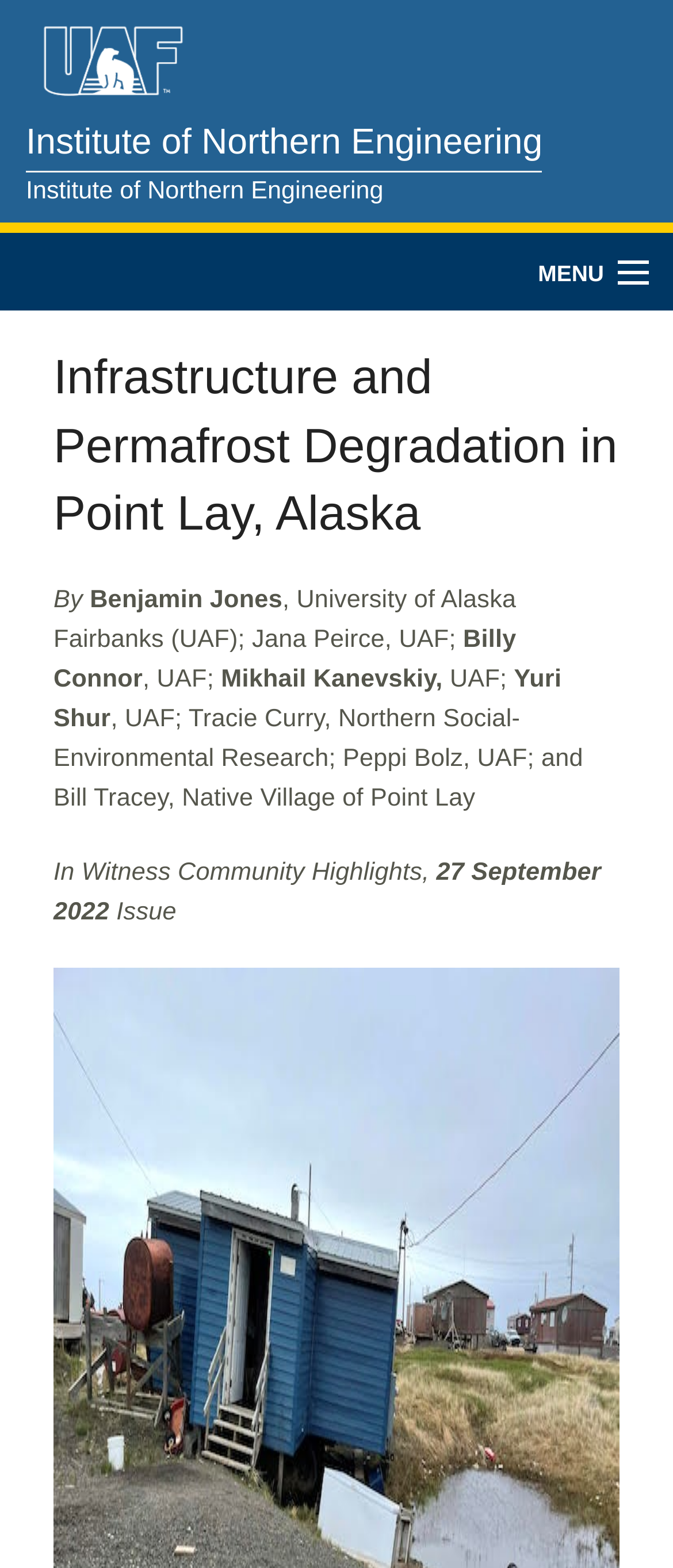Pinpoint the bounding box coordinates of the area that should be clicked to complete the following instruction: "open MENU". The coordinates must be given as four float numbers between 0 and 1, i.e., [left, top, right, bottom].

[0.799, 0.156, 0.962, 0.193]